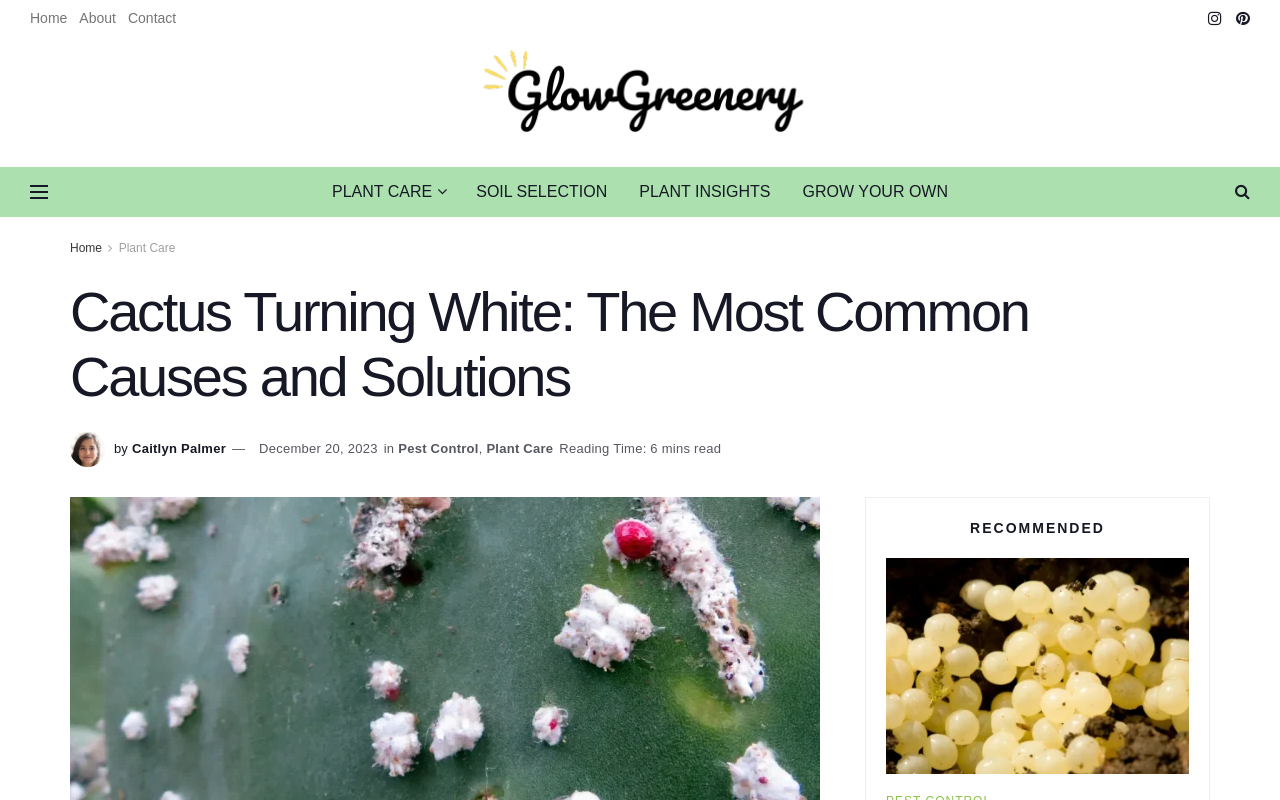Please respond to the question with a concise word or phrase:
What is the recommended article?

Small White Eggs in Soil